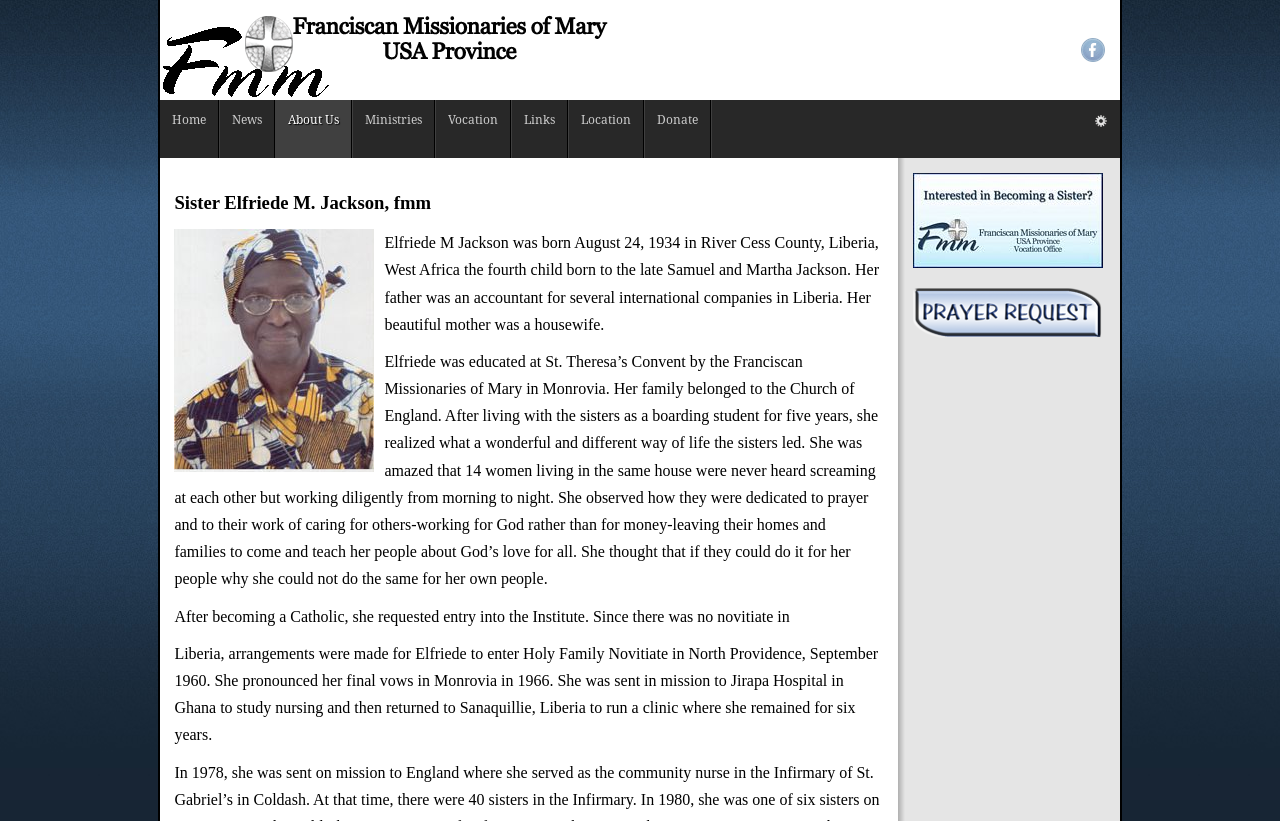Answer the question in one word or a short phrase:
What is Sister Elfriede M. Jackson's birthdate?

August 24, 1934